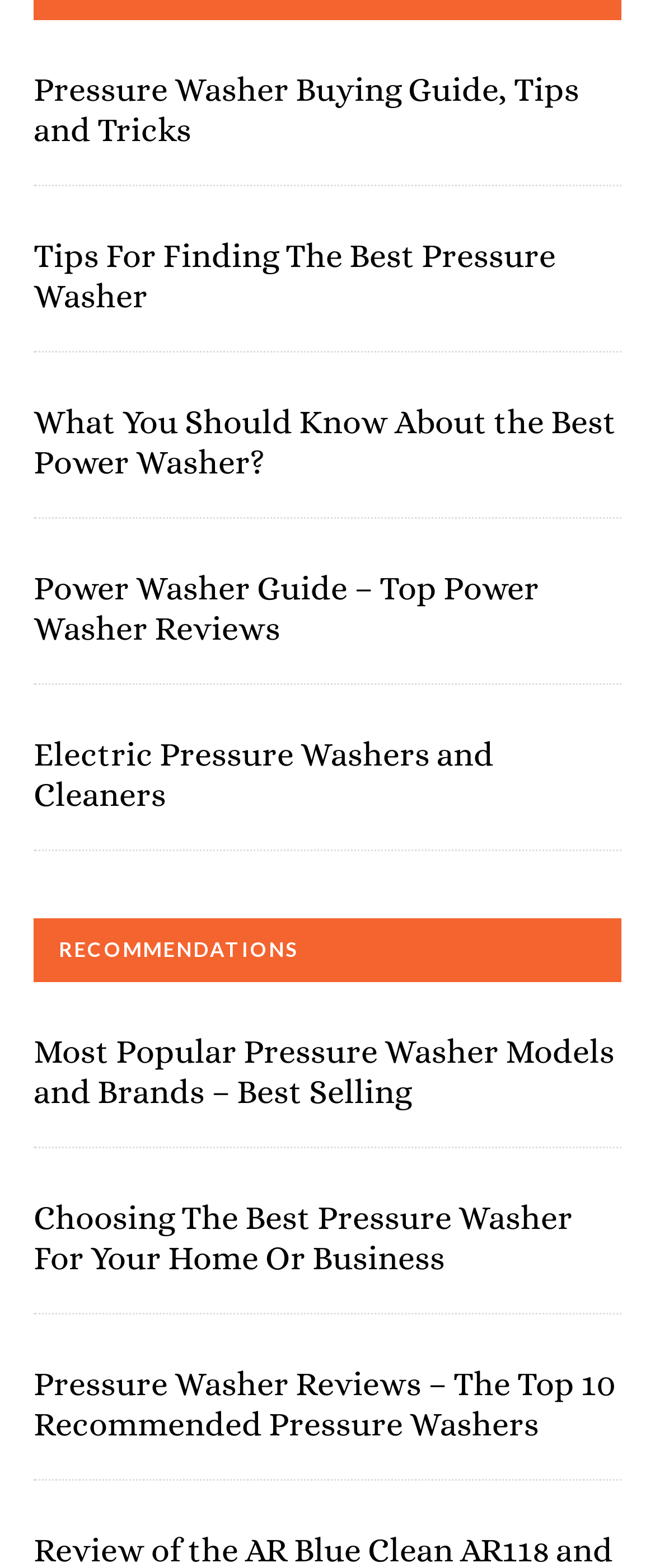Please identify the bounding box coordinates of the area that needs to be clicked to fulfill the following instruction: "Click the Volunteers link."

None